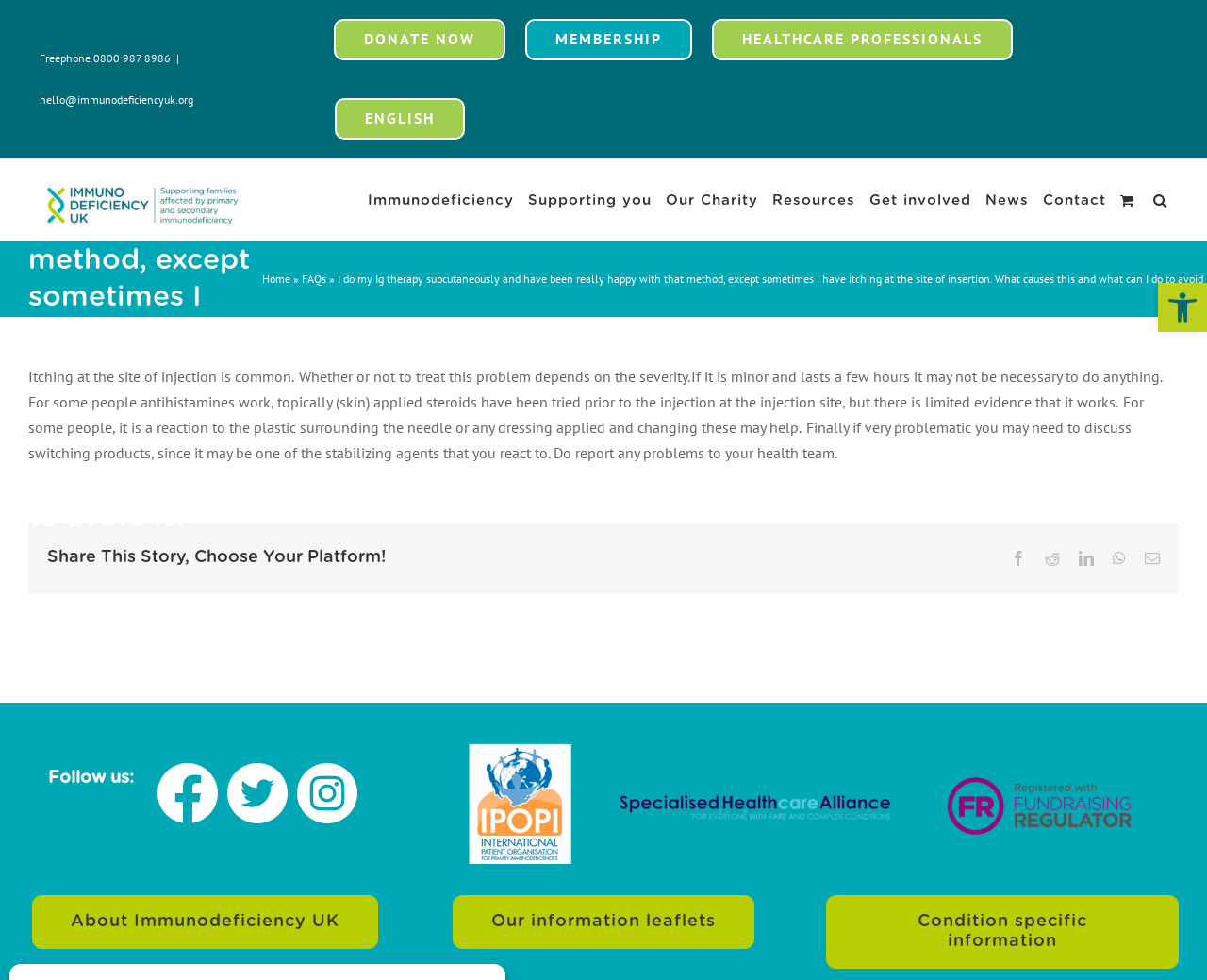Answer the following inquiry with a single word or phrase:
What social media platforms can you share this story on?

Facebook, Reddit, LinkedIn, WhatsApp, Email